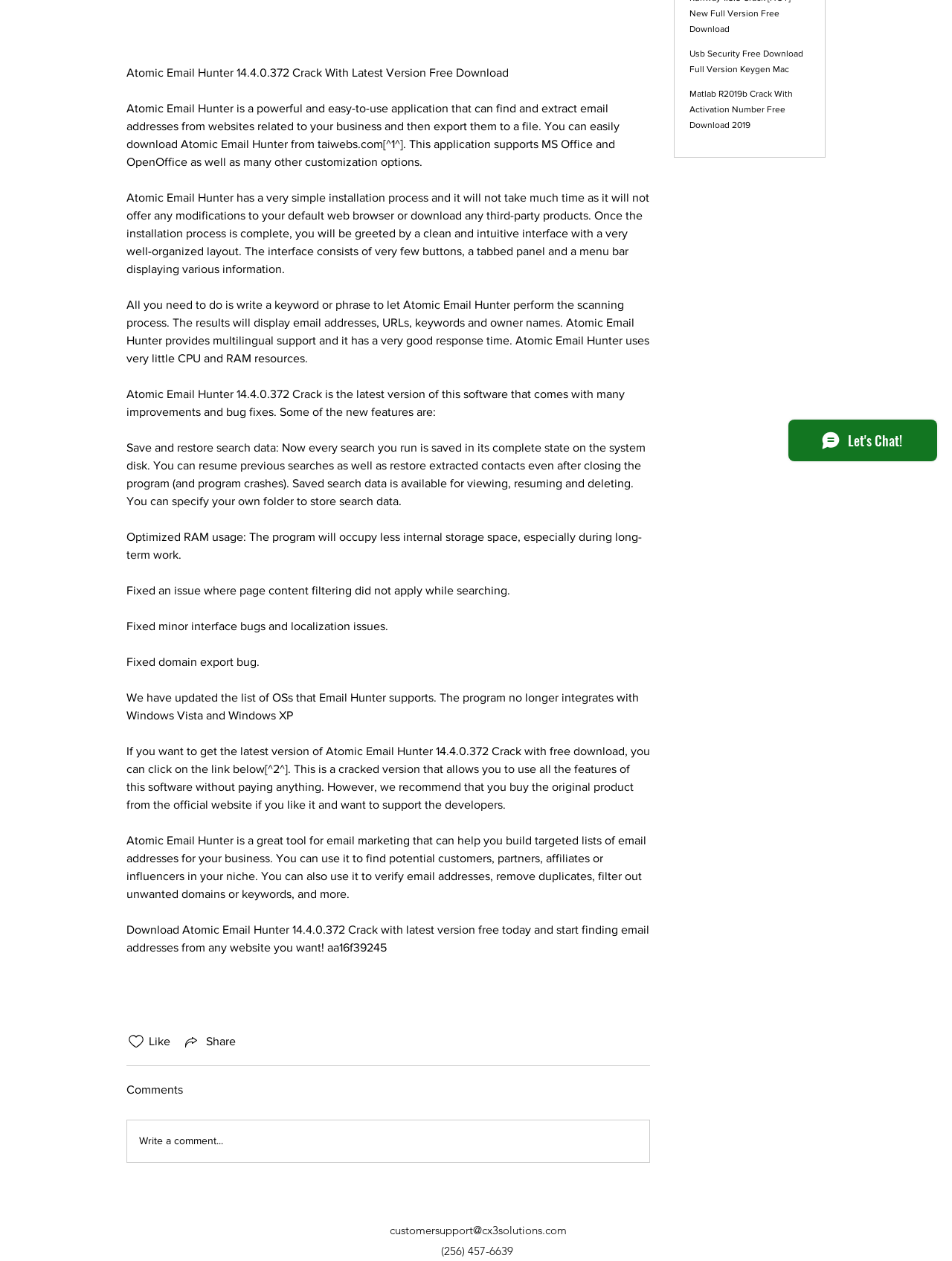From the webpage screenshot, predict the bounding box of the UI element that matches this description: "Share".

[0.191, 0.819, 0.248, 0.833]